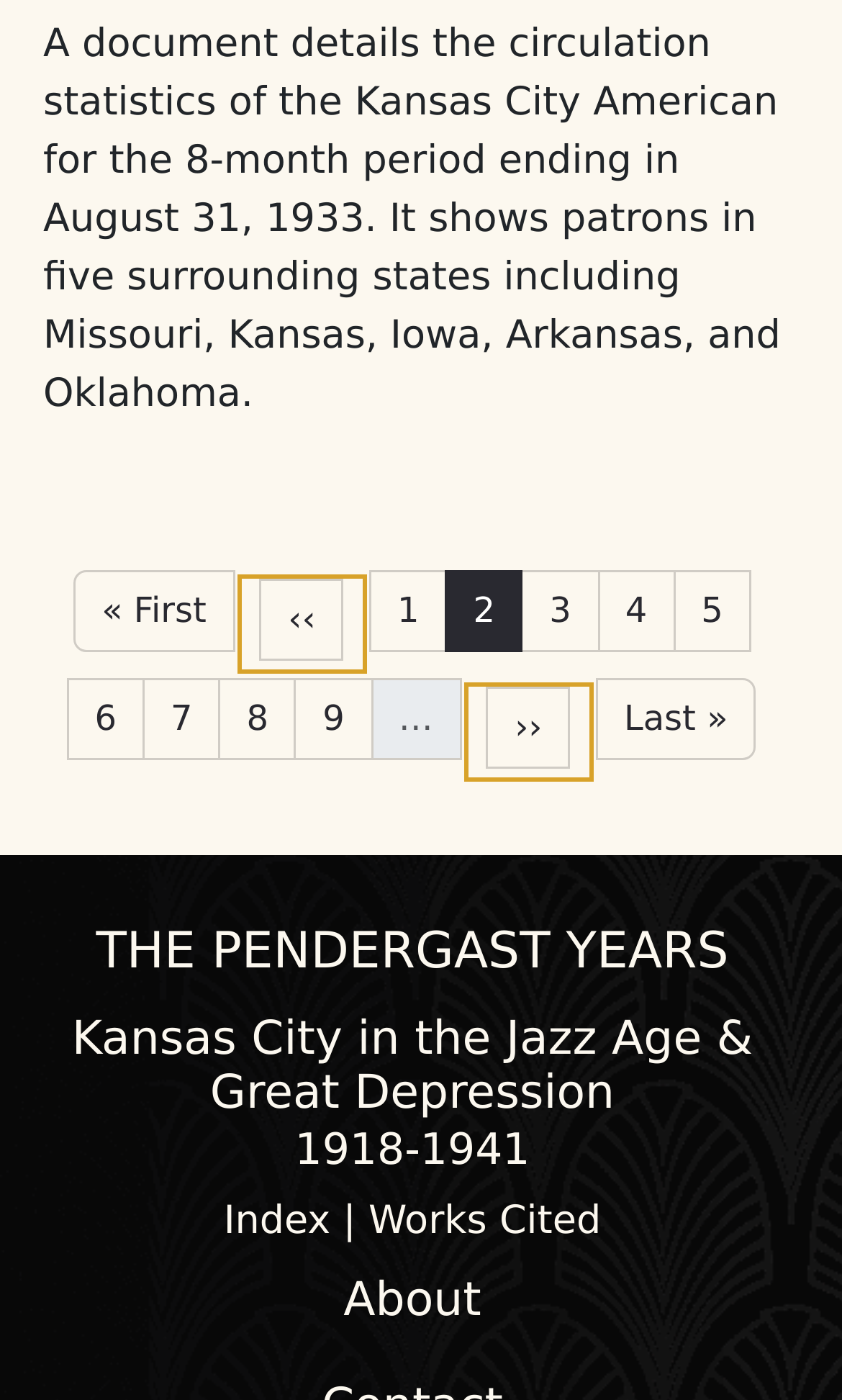Specify the bounding box coordinates of the element's area that should be clicked to execute the given instruction: "Visit the works cited page". The coordinates should be four float numbers between 0 and 1, i.e., [left, top, right, bottom].

[0.438, 0.856, 0.714, 0.889]